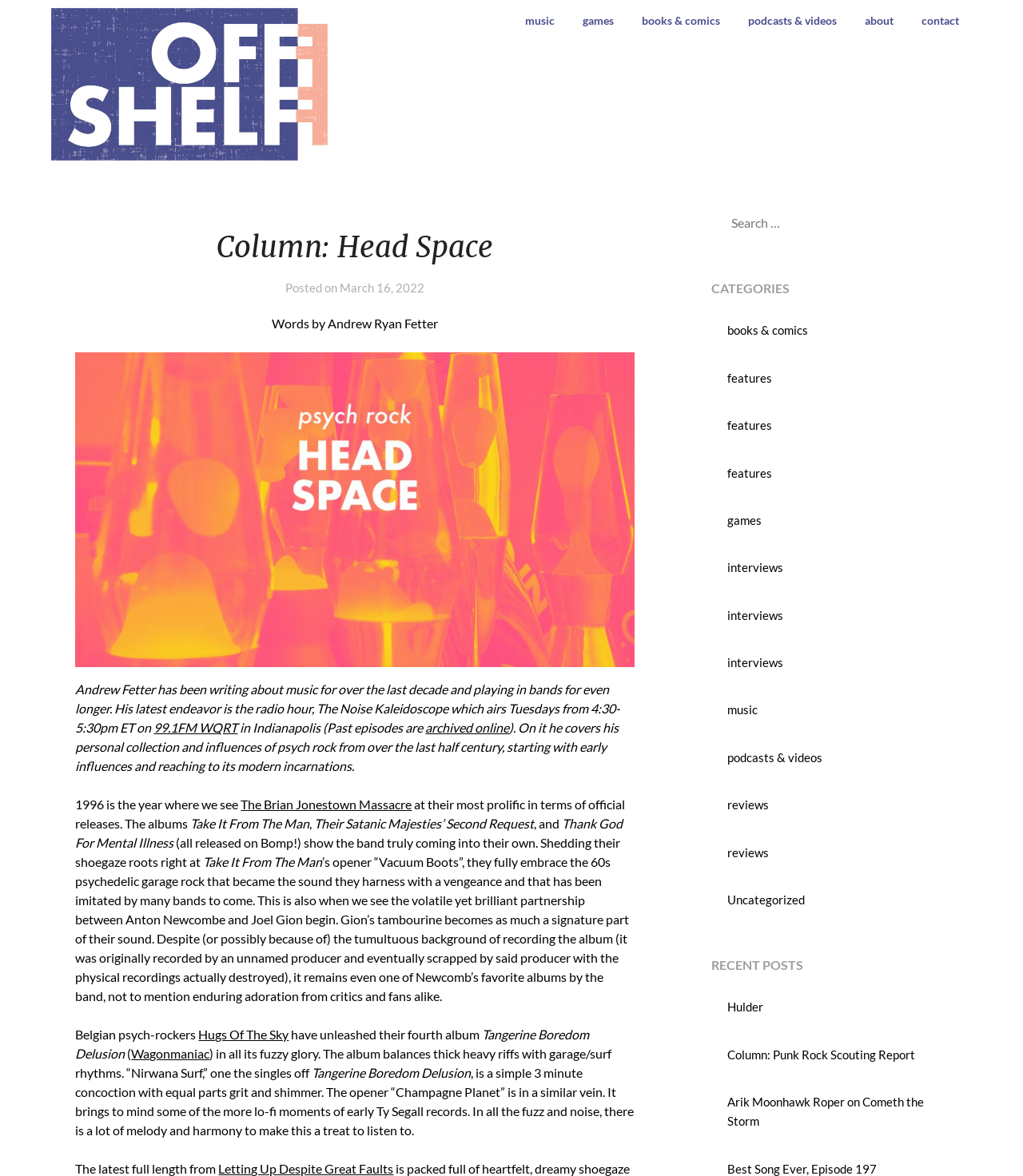Please provide the bounding box coordinates for the element that needs to be clicked to perform the following instruction: "check the 'RECENT POSTS' section". The coordinates should be given as four float numbers between 0 and 1, i.e., [left, top, right, bottom].

[0.696, 0.812, 0.797, 0.829]